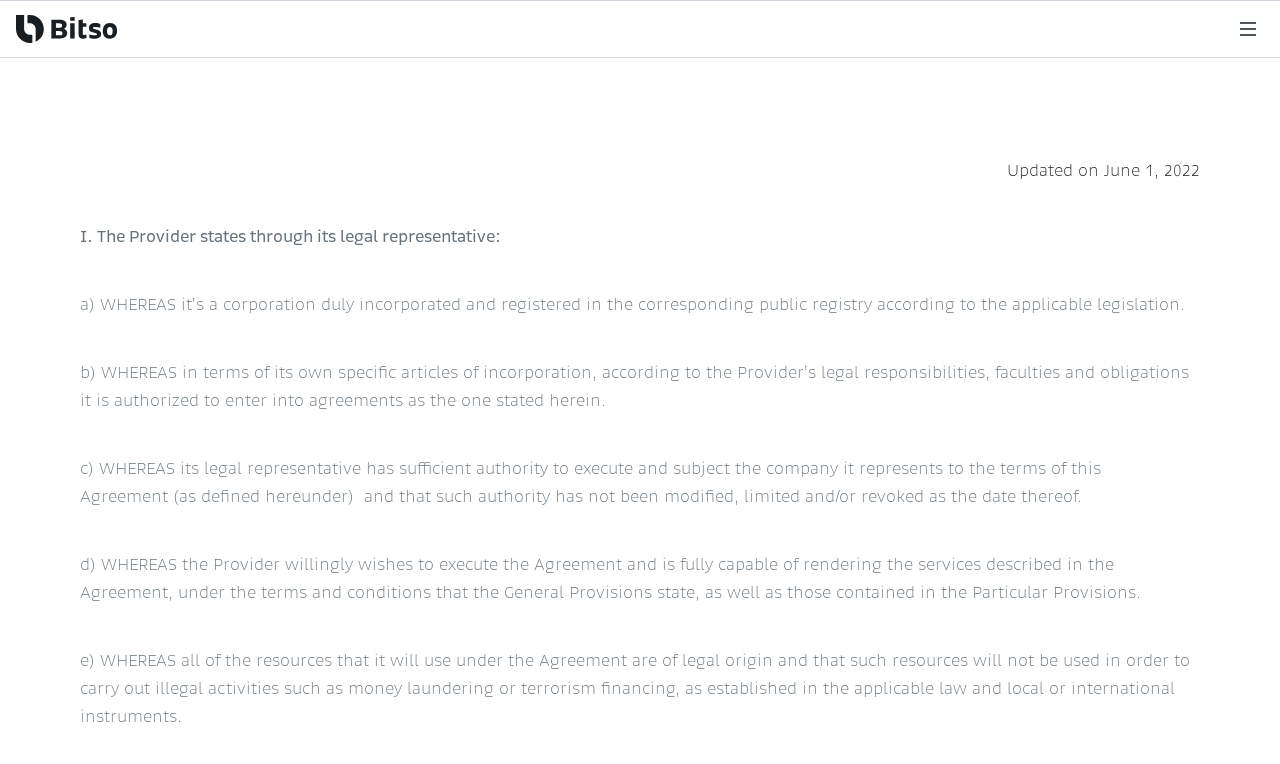Respond to the question below with a single word or phrase:
What is the logo of the website?

Bitso